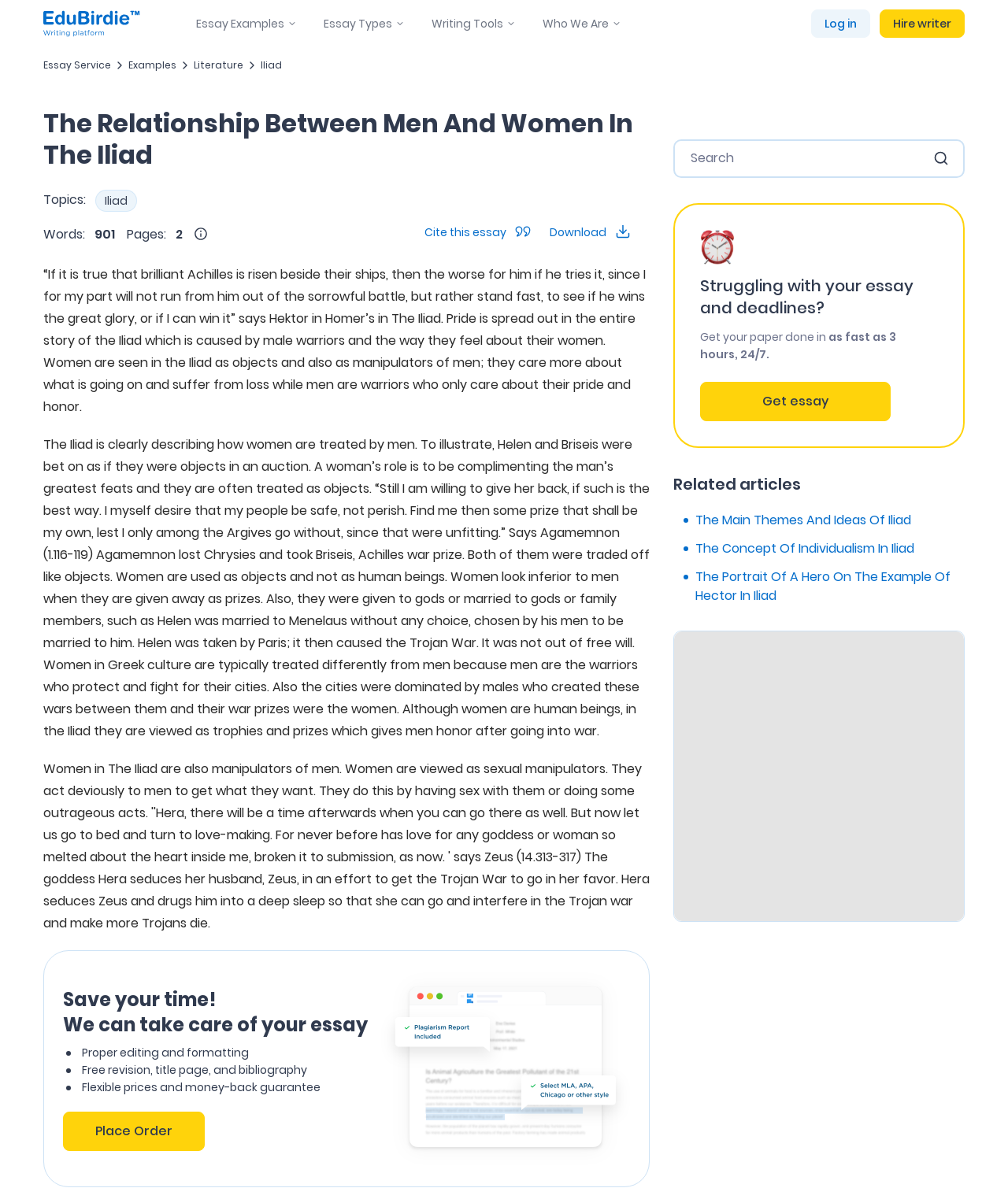What is the purpose of the 'Search' textbox?
Examine the image and give a concise answer in one word or a short phrase.

To search for essays